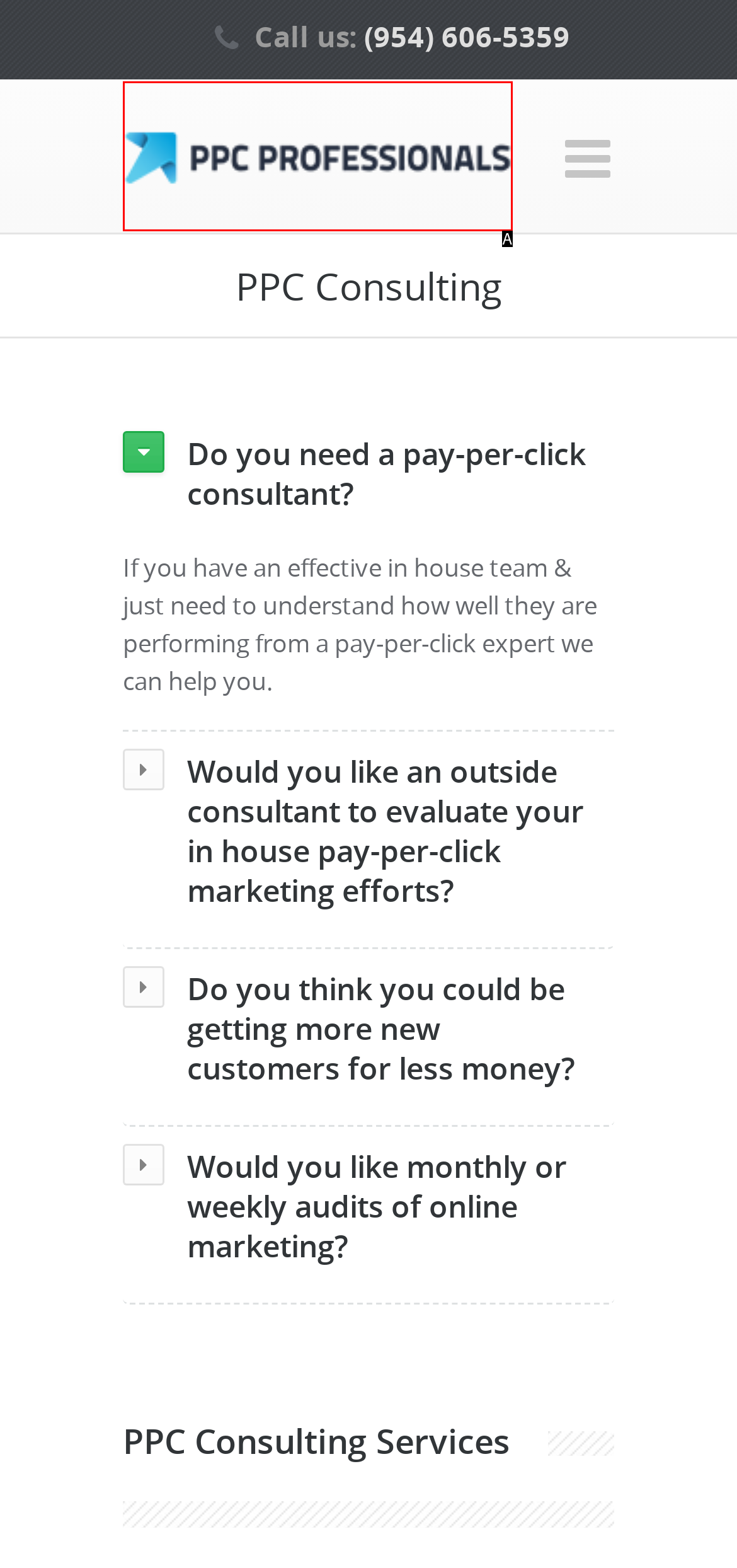Given the description: alt="PPC Management", pick the option that matches best and answer with the corresponding letter directly.

A